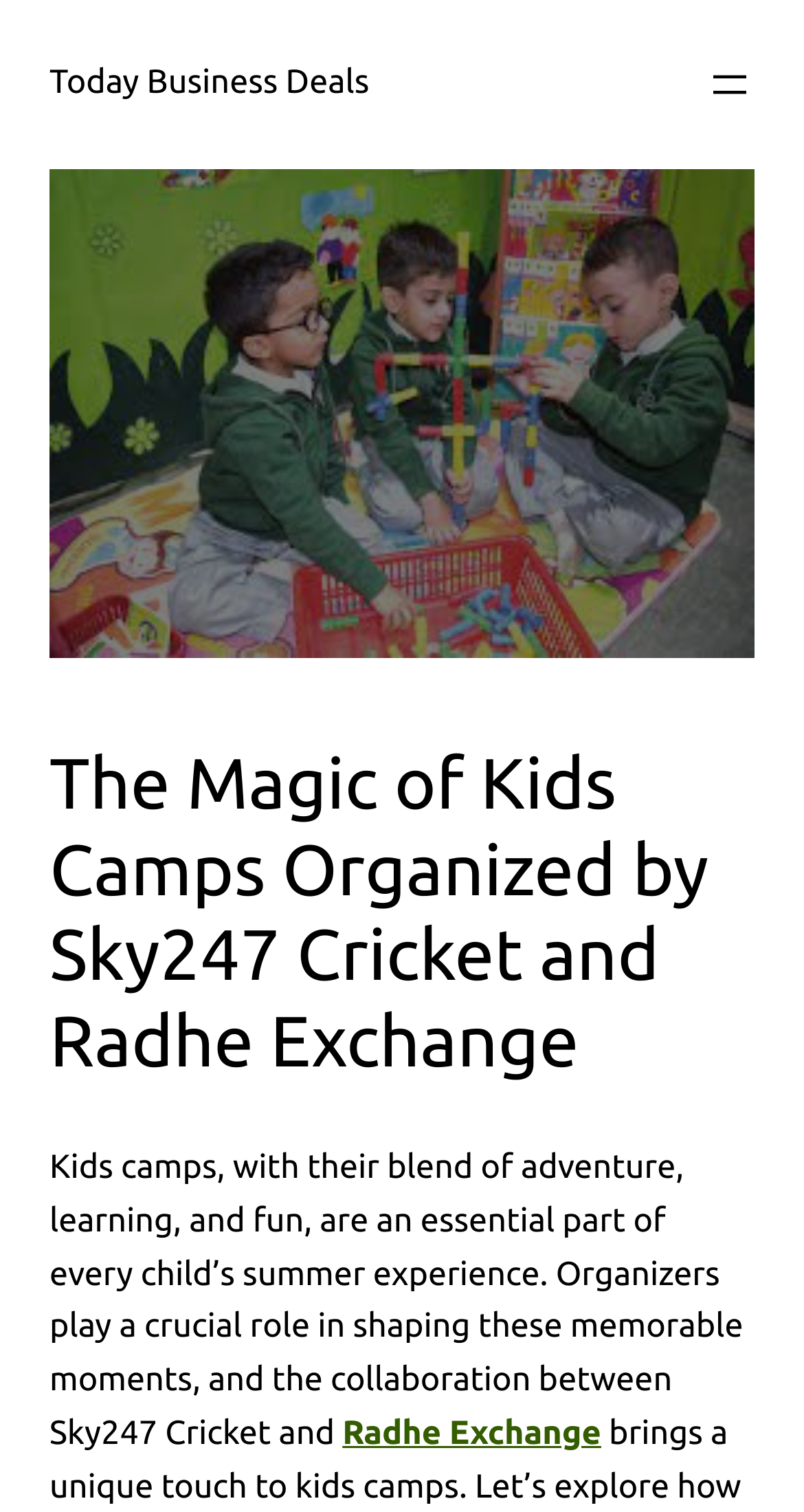Please find the bounding box for the UI component described as follows: "Today Business Deals".

[0.062, 0.043, 0.459, 0.068]